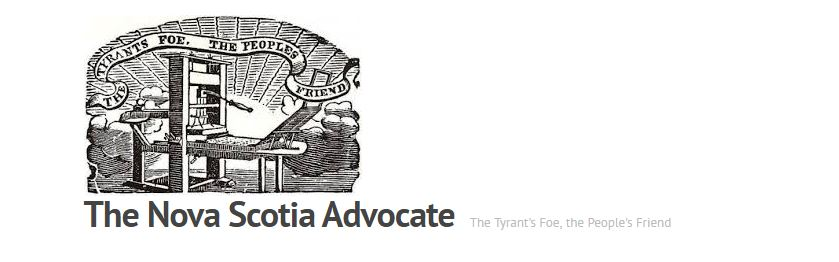What is symbolized by the historical printing press?
Answer the question with a detailed explanation, including all necessary information.

The historical printing press in the logo of 'The Nova Scotia Advocate' symbolizes the publication's commitment to free speech and the dissemination of information, highlighting its role in promoting these values.